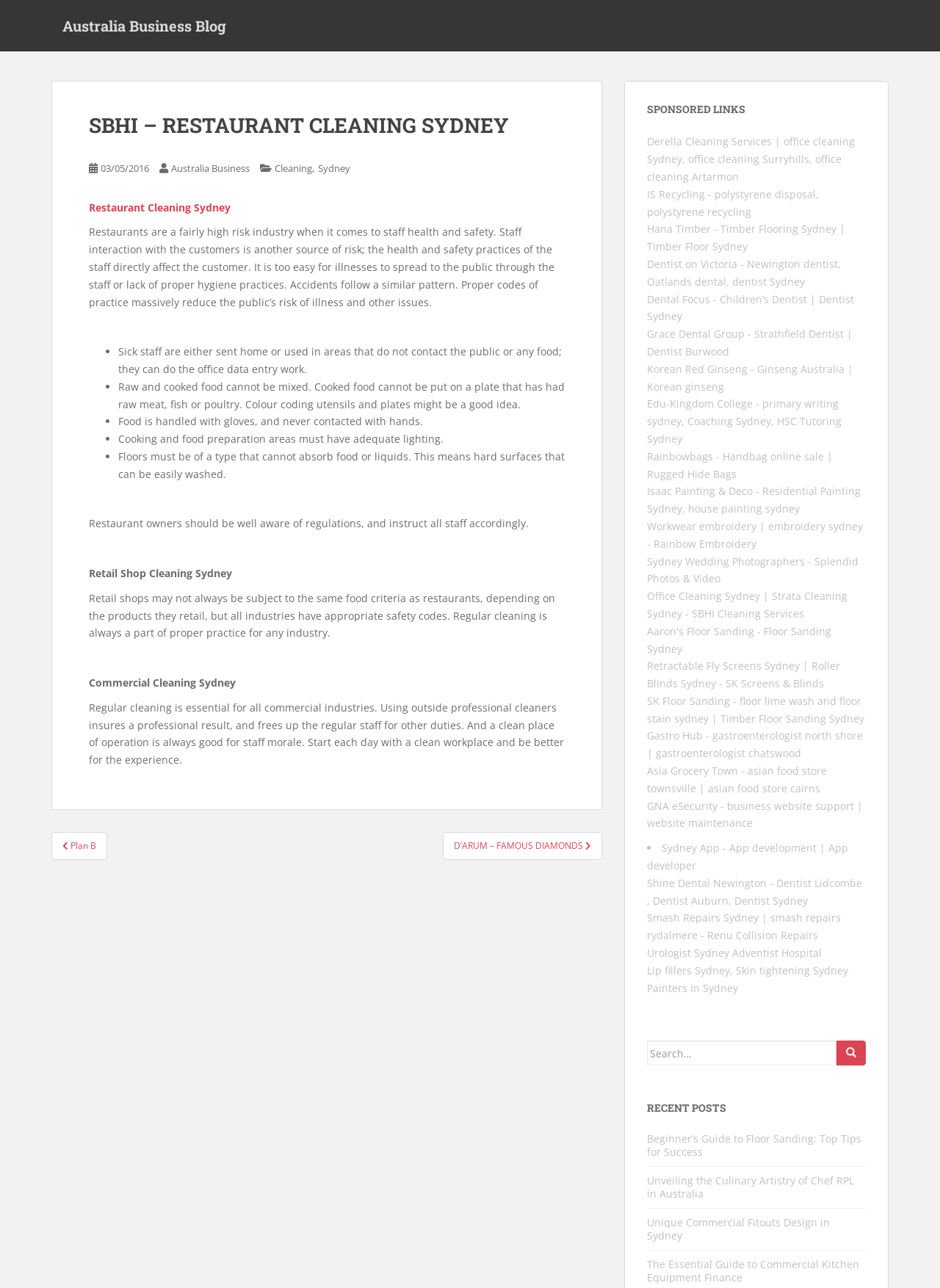Please determine the bounding box coordinates for the element with the description: "Australia Business".

[0.182, 0.125, 0.266, 0.136]